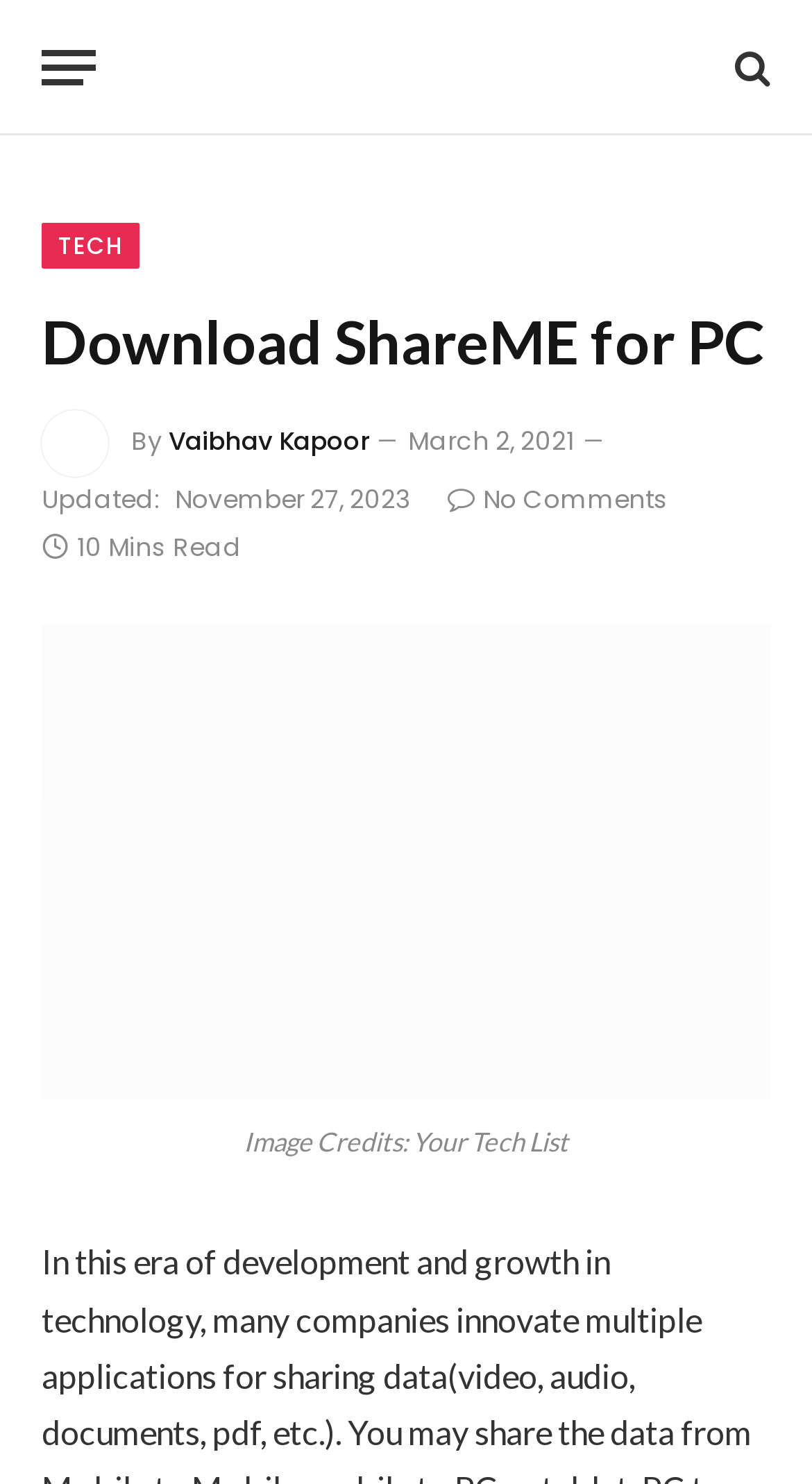What is the image credit for the article?
Please interpret the details in the image and answer the question thoroughly.

I found the image credit by looking at the text 'Image Credits: Your Tech List' which is a separate element on the page.